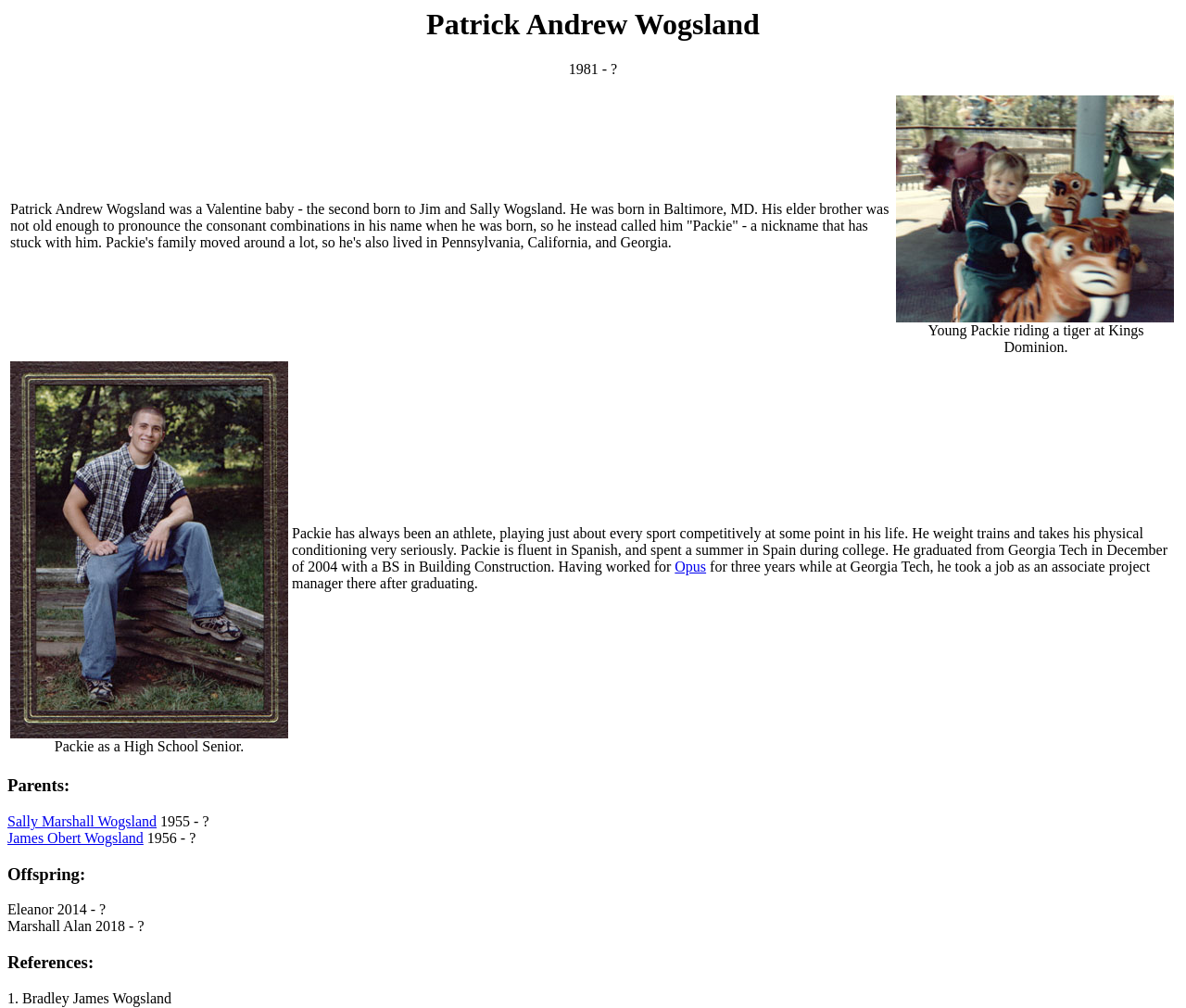Kindly respond to the following question with a single word or a brief phrase: 
Where did Patrick Andrew Wogsland spend a summer during college?

Spain